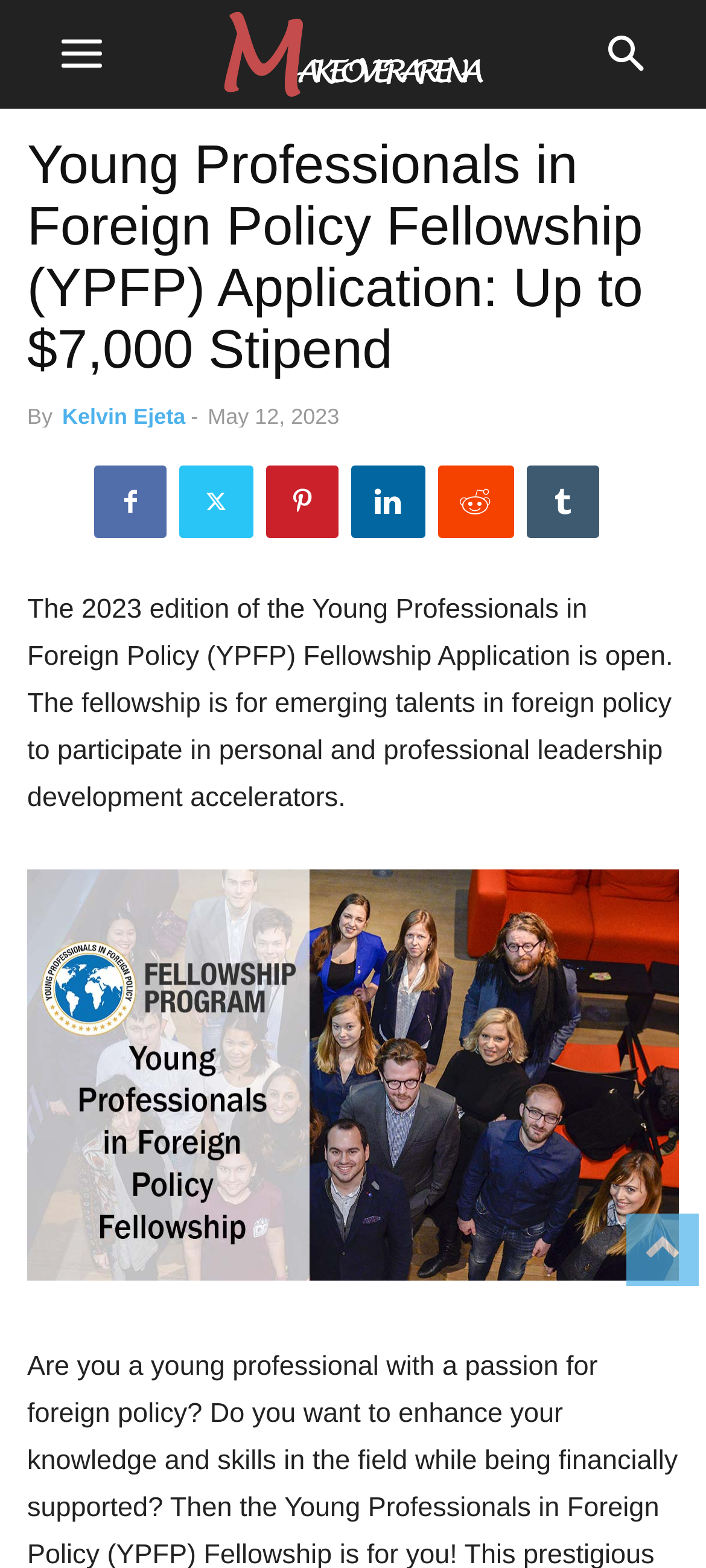When was the article about the YPFP Fellowship published?
Provide a detailed answer to the question using information from the image.

The publication date can be found below the main heading, where it says 'May 12, 2023'.